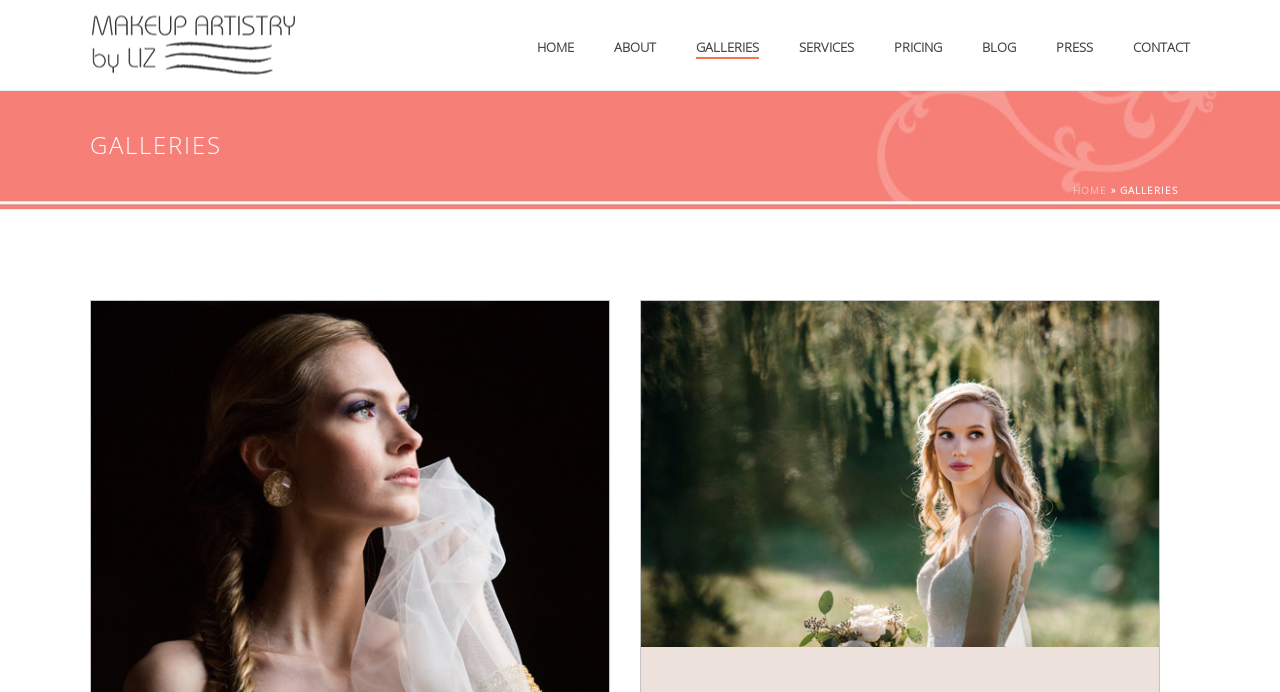Please identify the bounding box coordinates of the clickable element to fulfill the following instruction: "Search for products". The coordinates should be four float numbers between 0 and 1, i.e., [left, top, right, bottom].

None